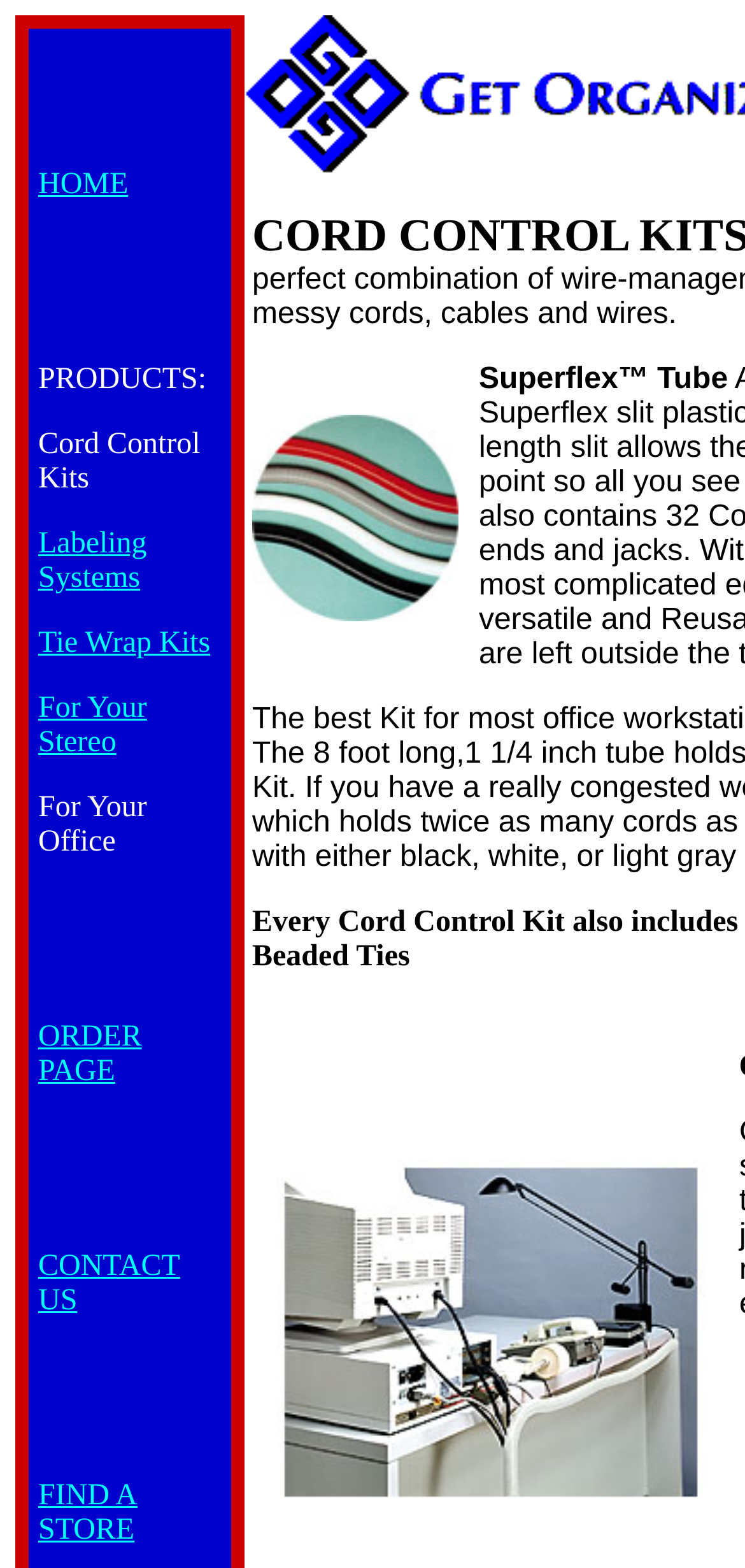Find the bounding box coordinates corresponding to the UI element with the description: "alt="Depression Trouble"". The coordinates should be formatted as [left, top, right, bottom], with values as floats between 0 and 1.

None